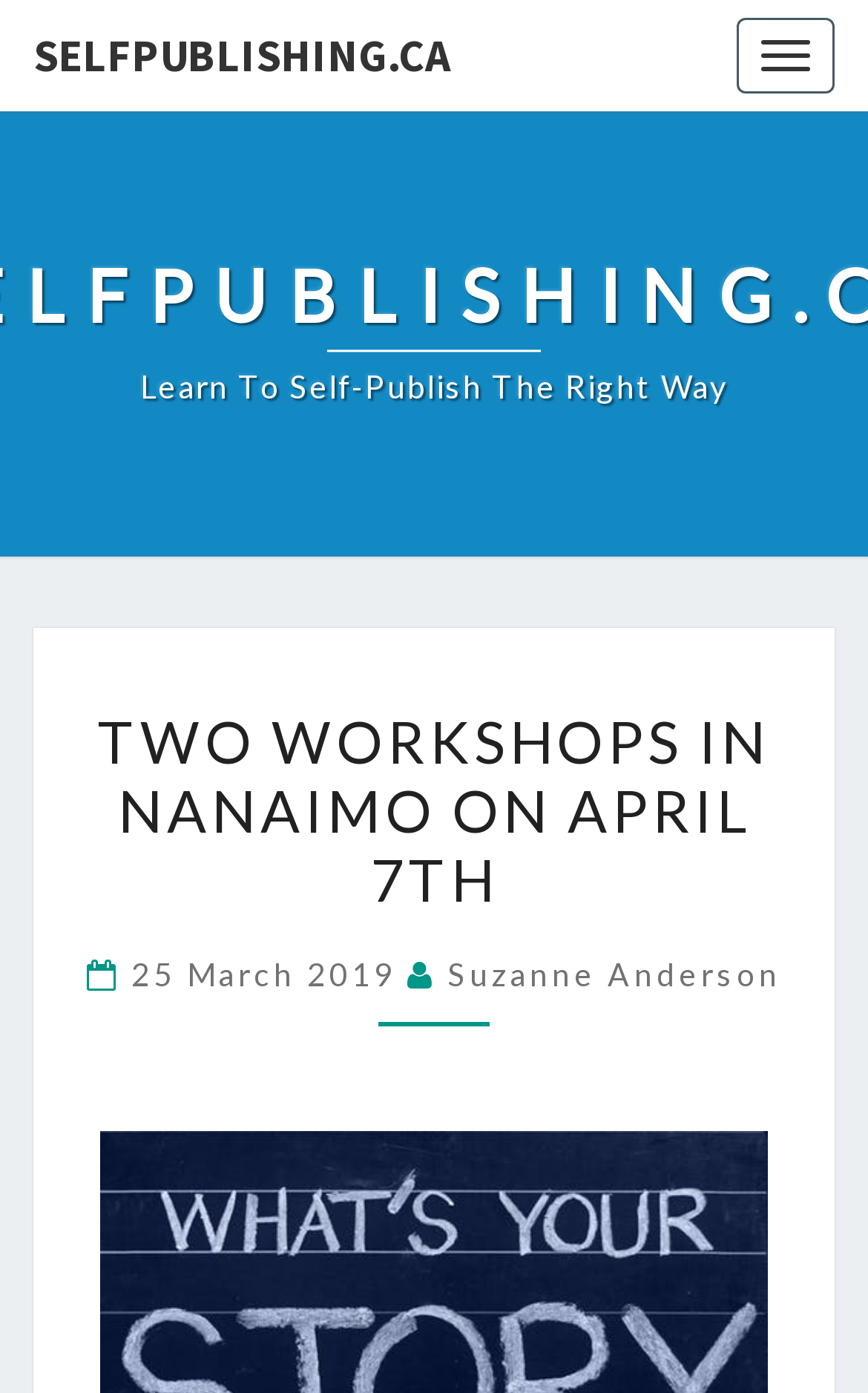What is the date of the workshops?
Examine the webpage screenshot and provide an in-depth answer to the question.

I found the date of the workshops by looking at the main heading of the webpage, which is 'TWO WORKSHOPS IN NANAIMO ON APRIL 7TH'. This heading is located at the top of the webpage and is the most prominent text on the page.